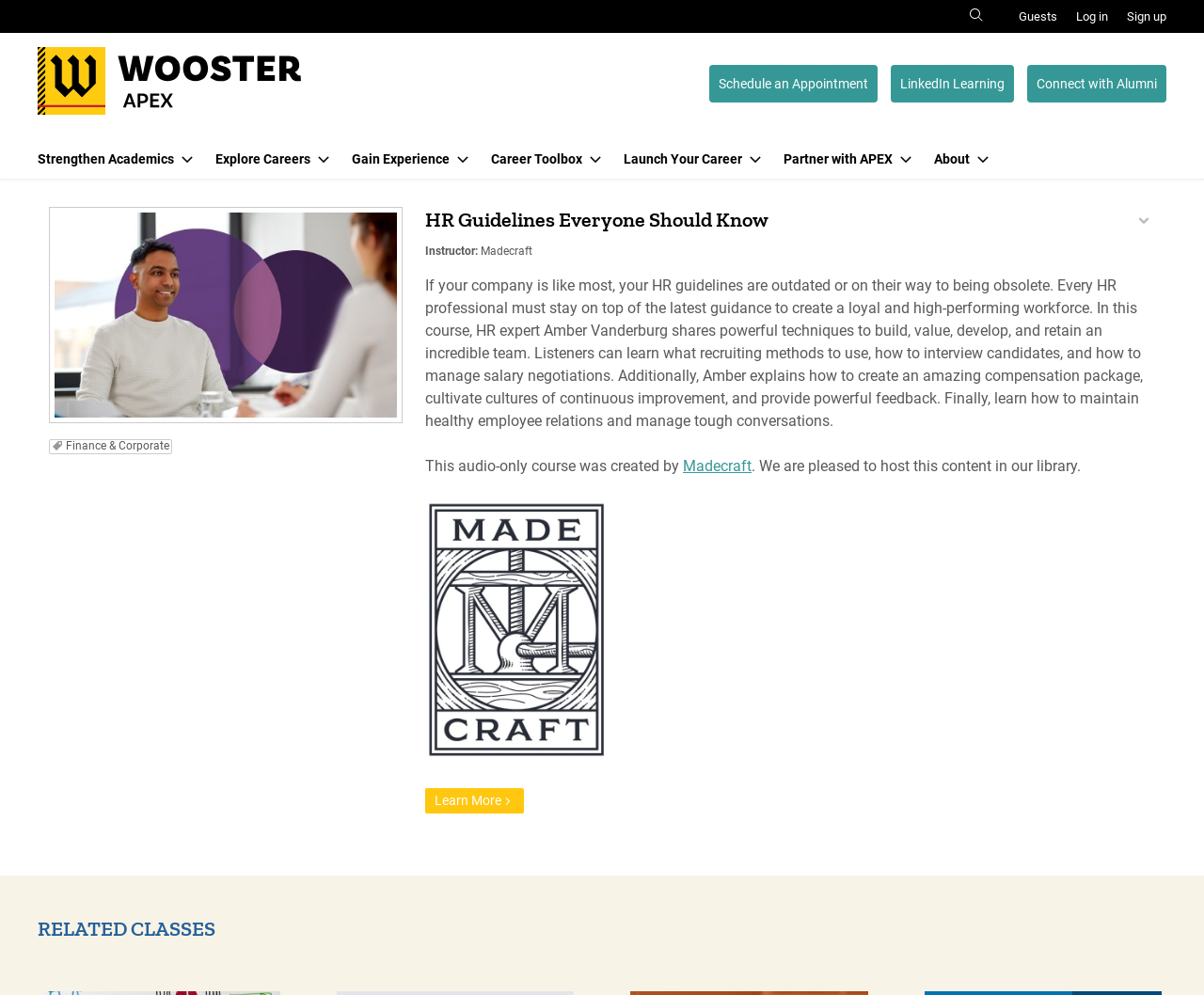What is the name of the course?
Look at the image and respond with a one-word or short-phrase answer.

HR Guidelines Everyone Should Know